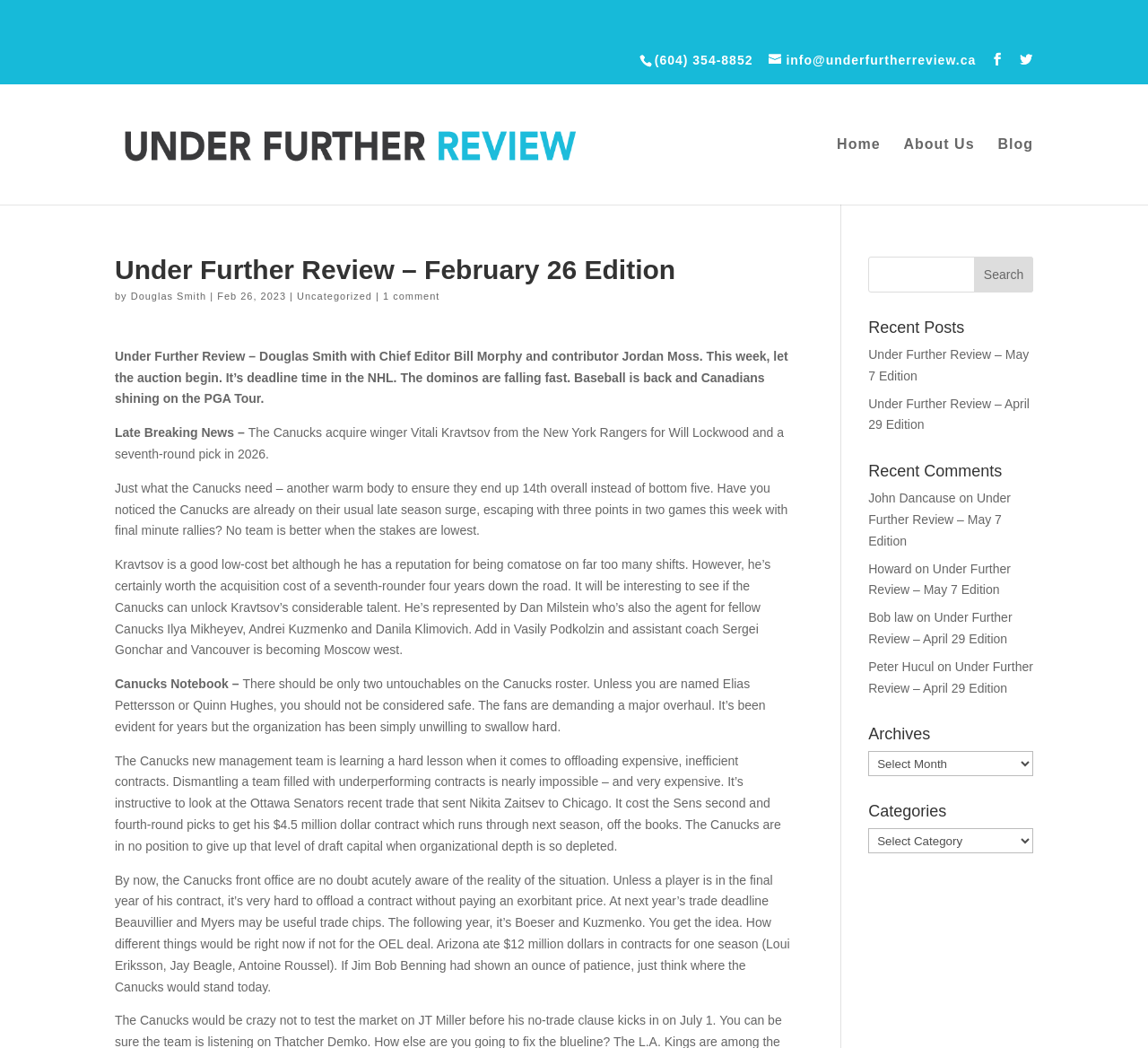Identify the bounding box for the element characterized by the following description: "info@underfurtherreview.ca".

[0.67, 0.007, 0.85, 0.072]